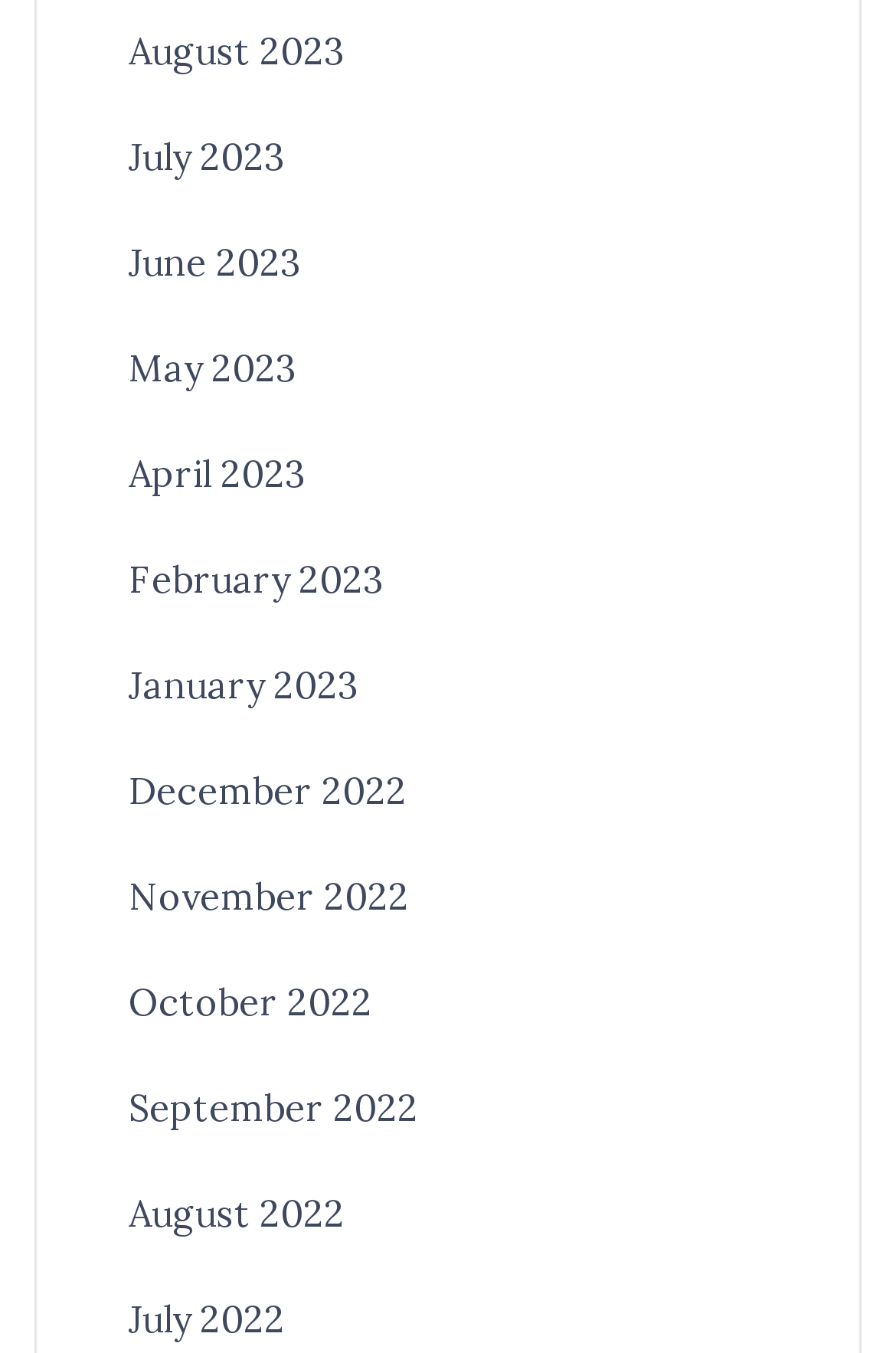Could you find the bounding box coordinates of the clickable area to complete this instruction: "view August 2023"?

[0.144, 0.02, 0.385, 0.054]